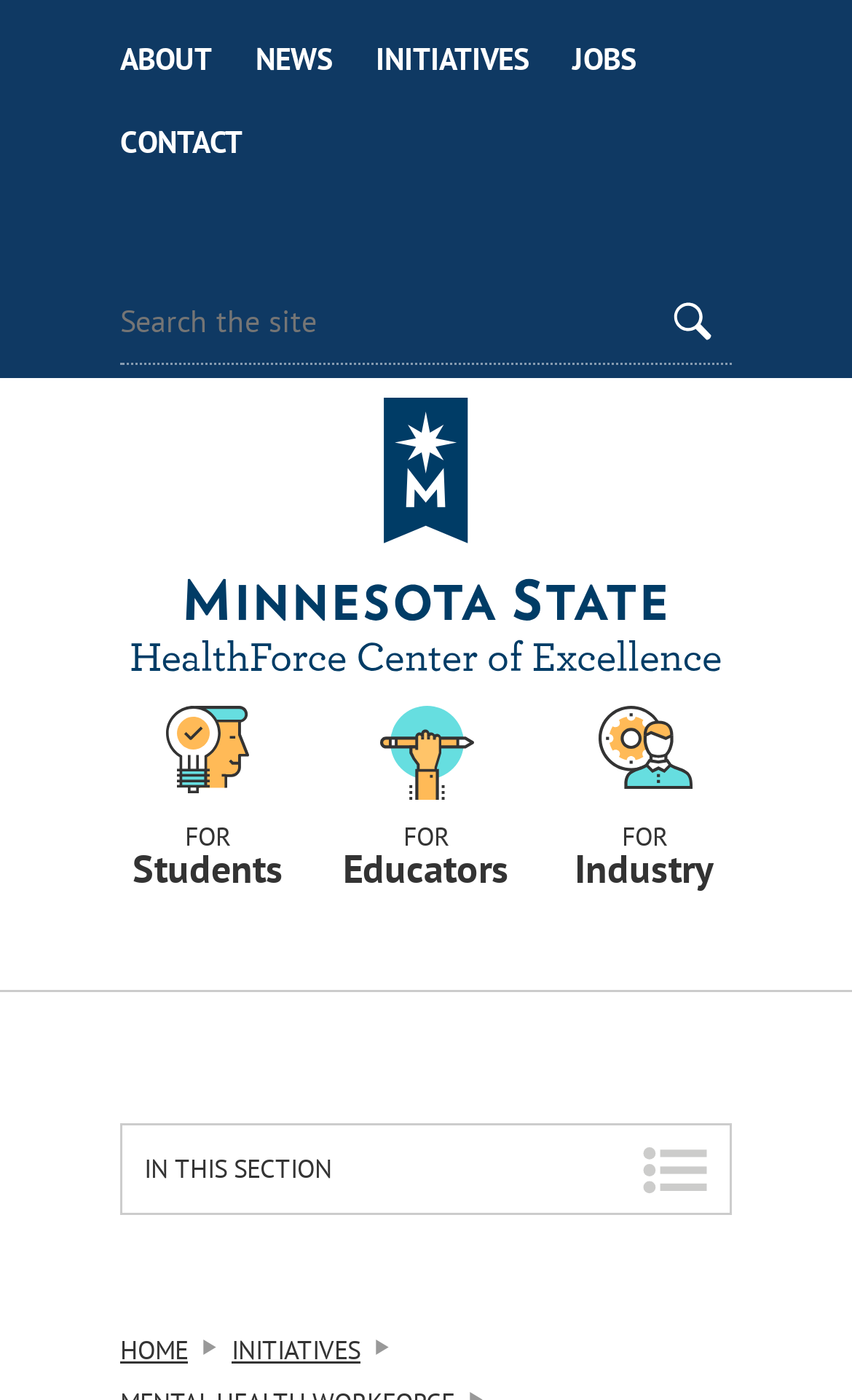Please identify the bounding box coordinates of the area that needs to be clicked to follow this instruction: "go to about page".

[0.141, 0.009, 0.249, 0.069]